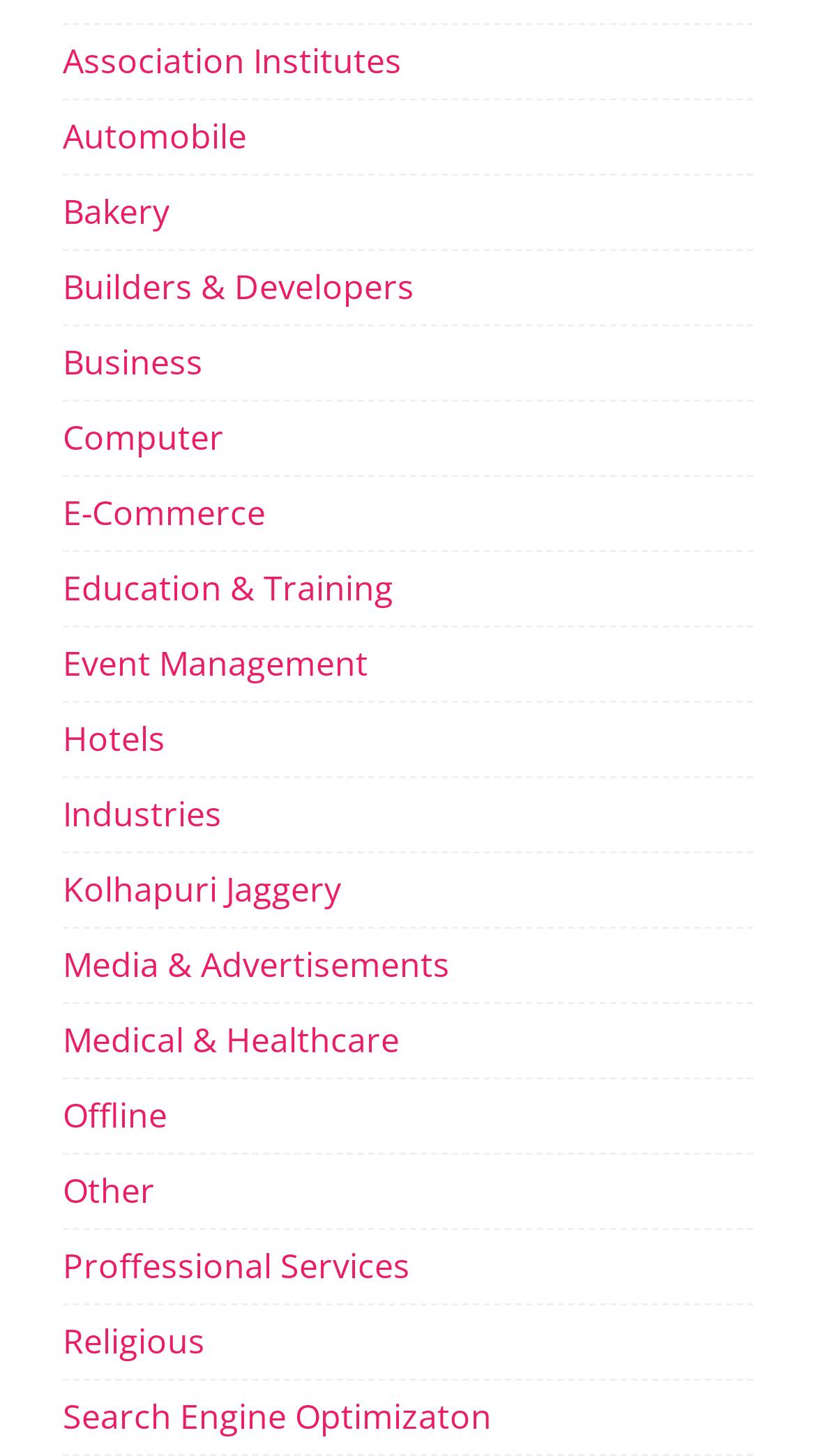Determine the bounding box coordinates for the area that should be clicked to carry out the following instruction: "Explore Automobile".

[0.077, 0.124, 0.303, 0.156]